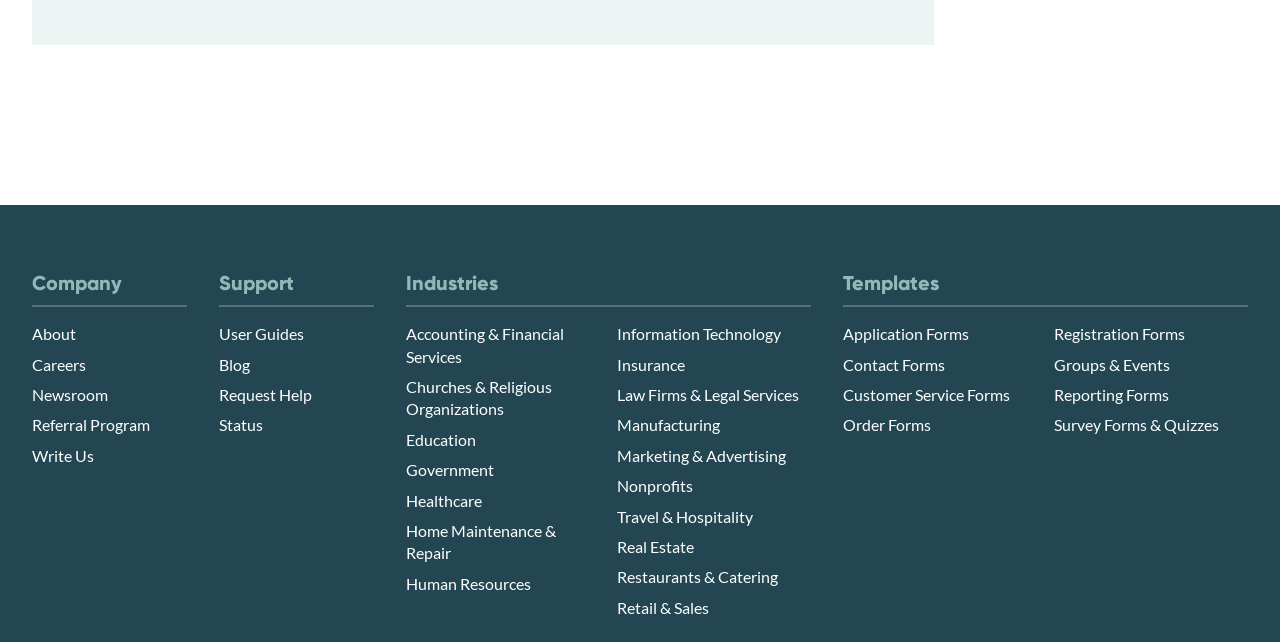Please determine the bounding box coordinates of the element to click in order to execute the following instruction: "Click on About". The coordinates should be four float numbers between 0 and 1, specified as [left, top, right, bottom].

[0.025, 0.505, 0.059, 0.535]